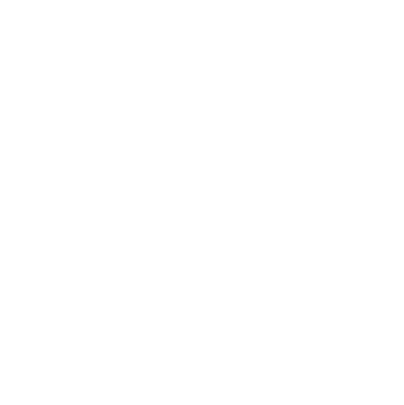What is the ideal use of the finished product?
Please respond to the question with a detailed and thorough explanation.

According to the caption, the finished product, a knitted soft toy, can be used as a delightful addition to any collection or as a gift.